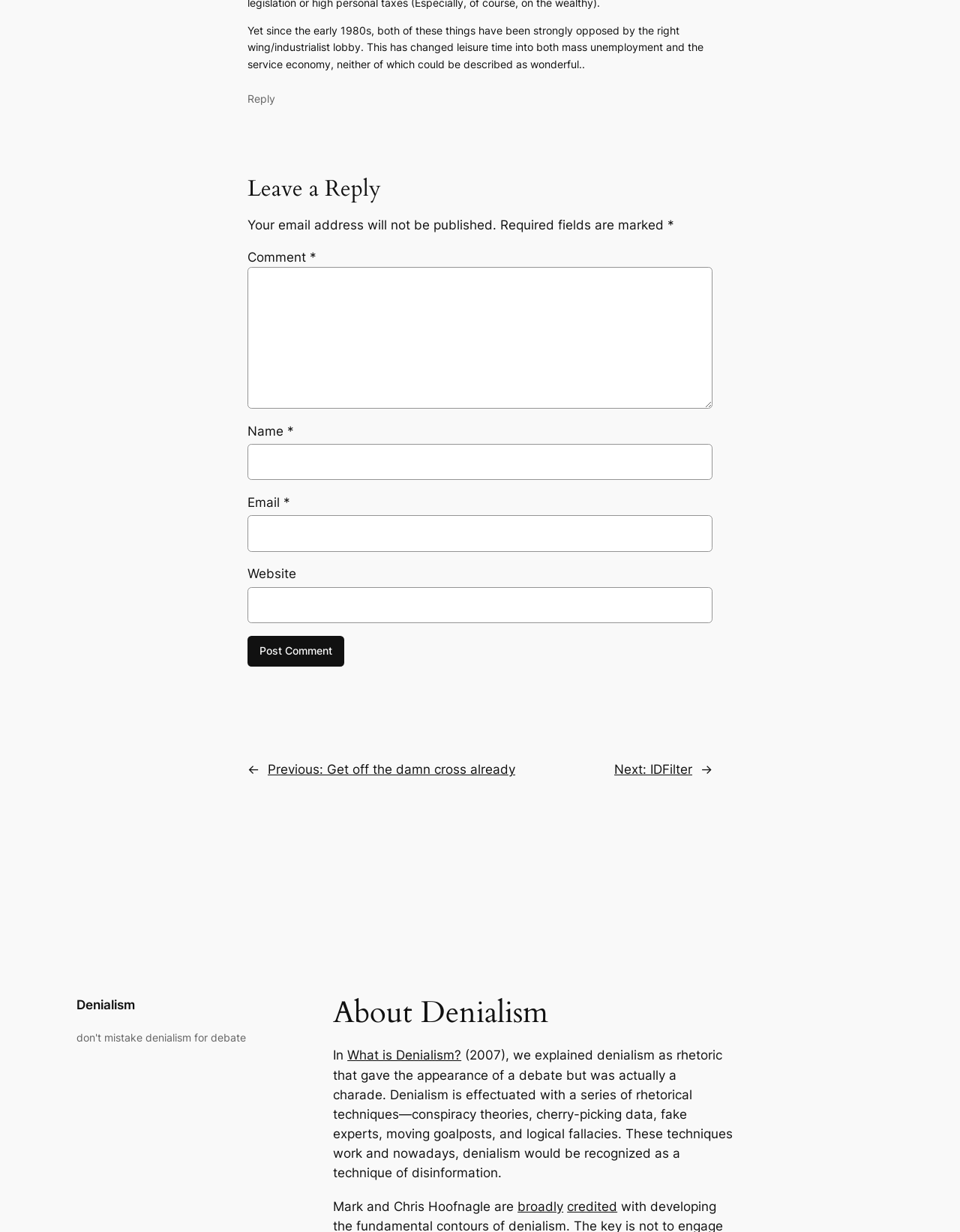Given the description "Next: IDFilter", determine the bounding box of the corresponding UI element.

[0.64, 0.619, 0.721, 0.631]